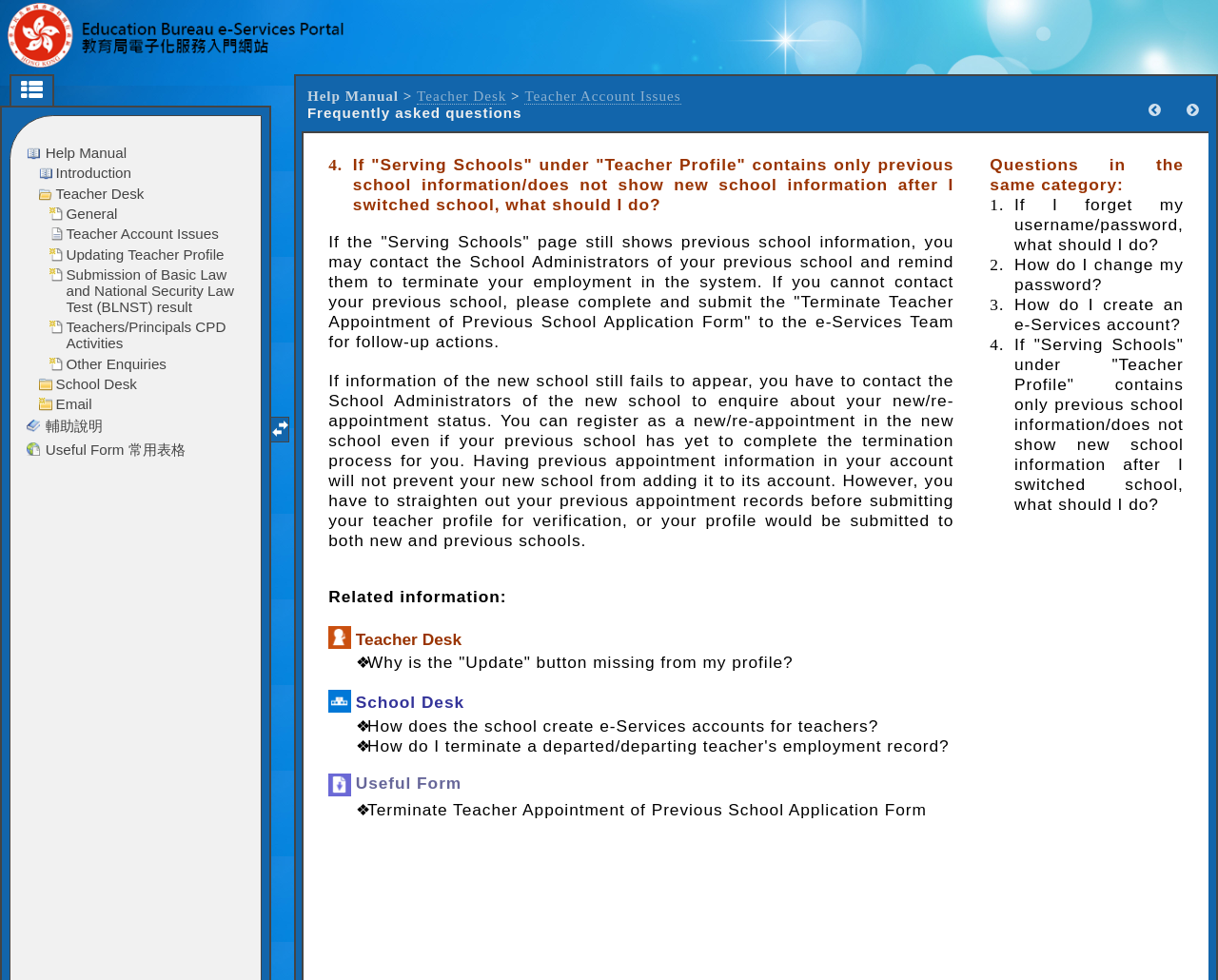Please look at the image and answer the question with a detailed explanation: How many questions are there in the same category?

There are four questions in the same category, which are listed at the bottom of the webpage, including the current question and three other questions.